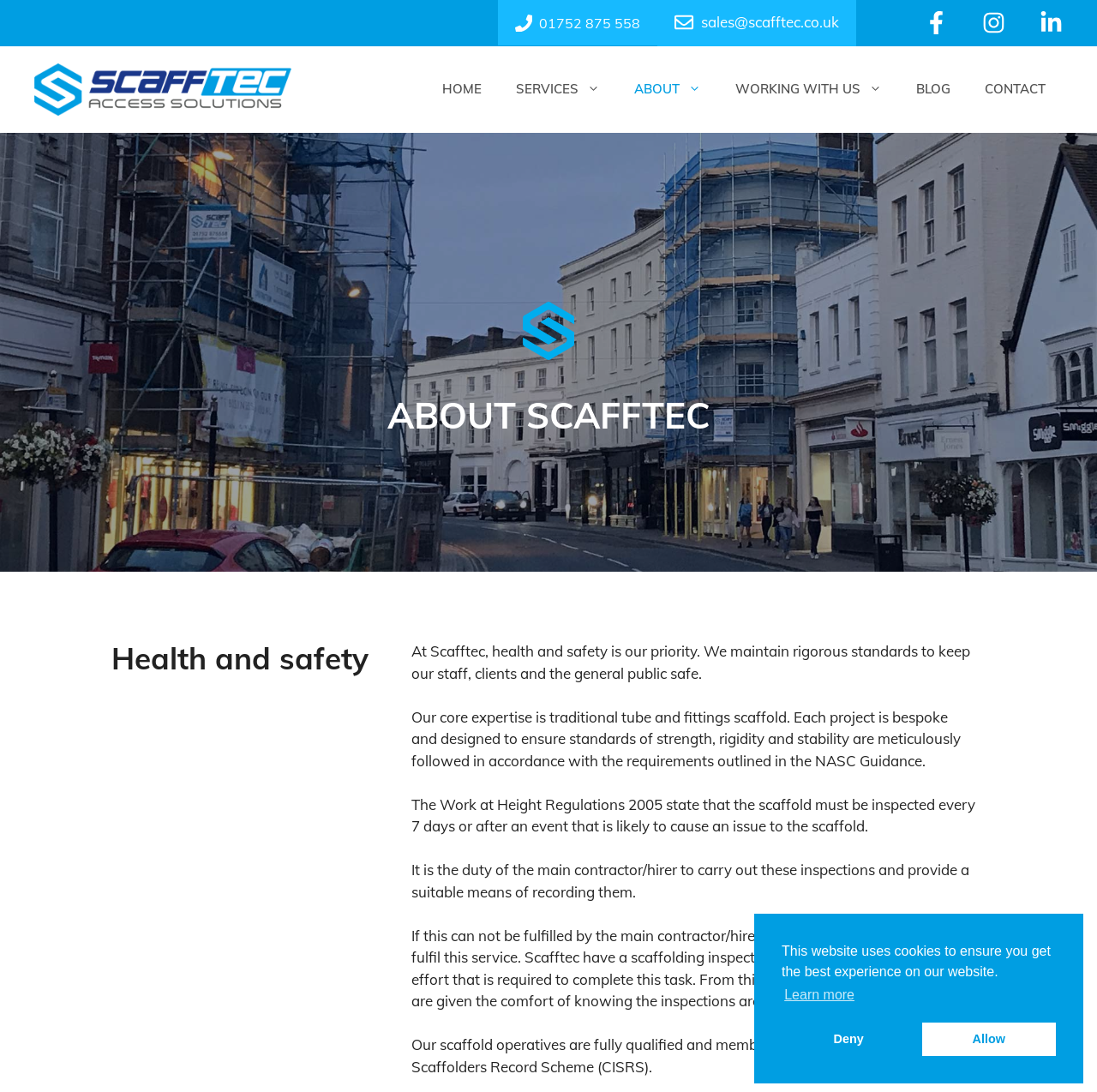Given the element description Learn more, specify the bounding box coordinates of the corresponding UI element in the format (top-left x, top-left y, bottom-right x, bottom-right y). All values must be between 0 and 1.

[0.712, 0.9, 0.781, 0.923]